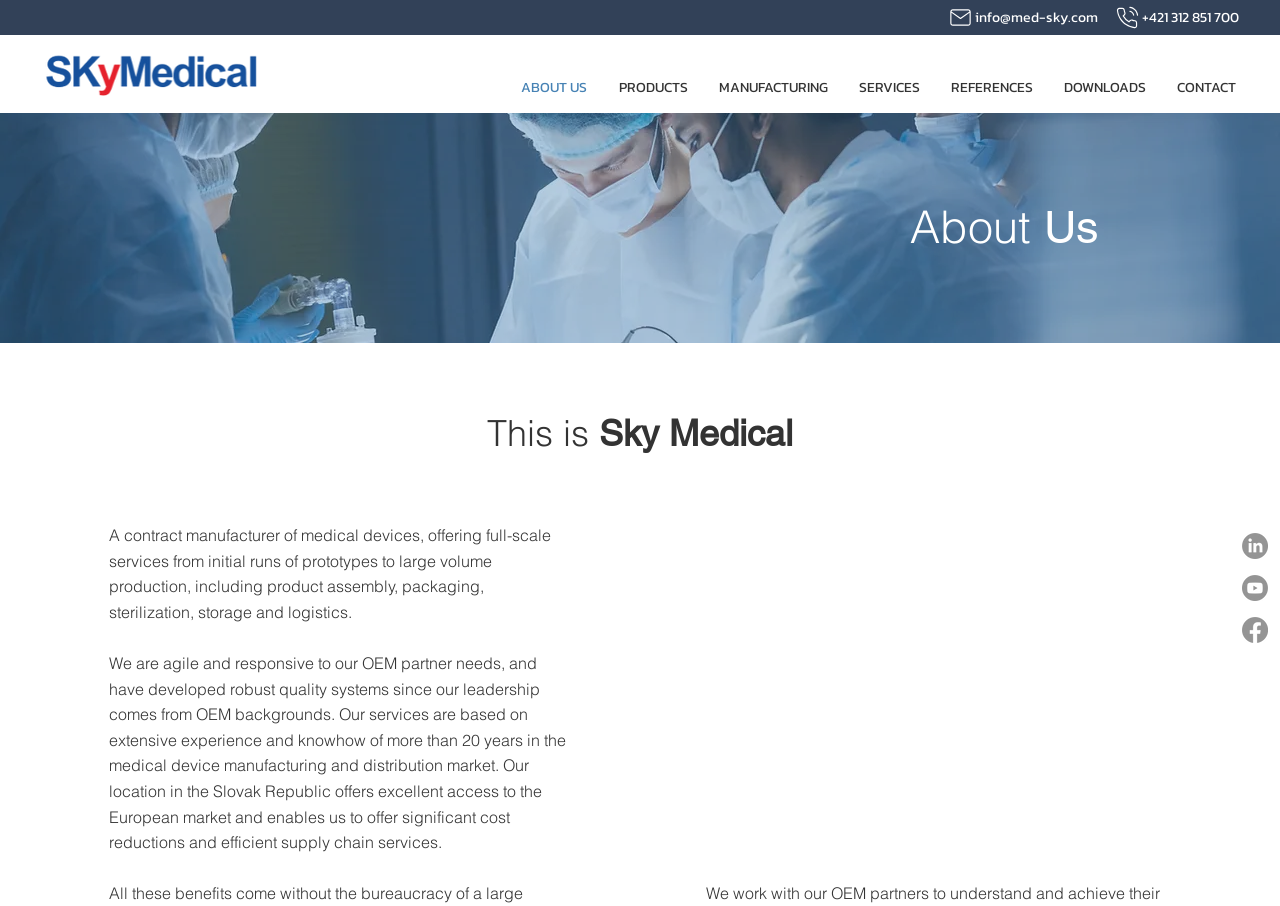What is the company name?
Provide a detailed answer to the question, using the image to inform your response.

The company name is obtained from the logo image at the top left corner of the webpage, which is described as 'skymedlogo.png'.